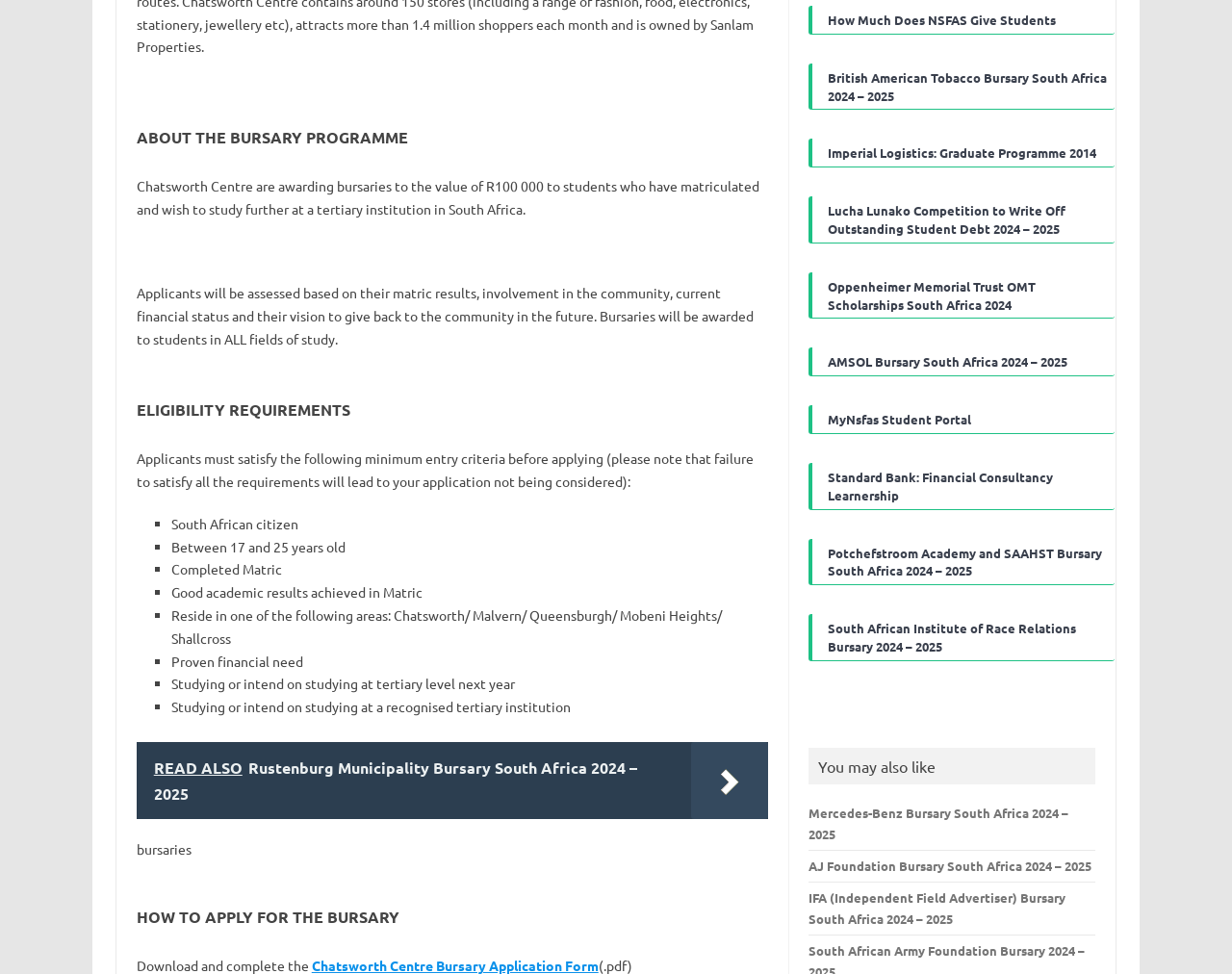What fields of study are eligible for the bursary?
Provide a concise answer using a single word or phrase based on the image.

All fields